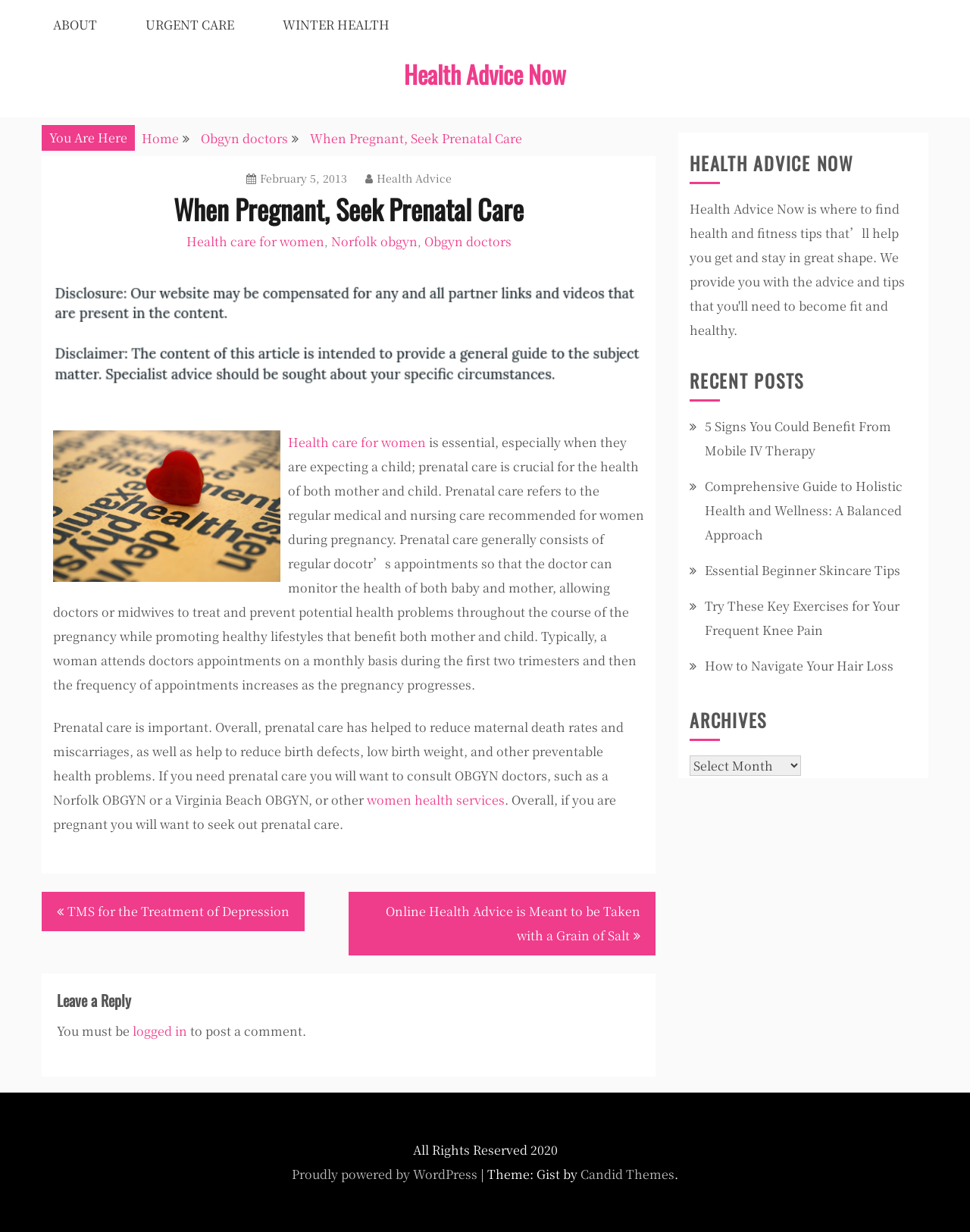Bounding box coordinates should be provided in the format (top-left x, top-left y, bottom-right x, bottom-right y) with all values between 0 and 1. Identify the bounding box for this UI element: Visualizing Abolition

None